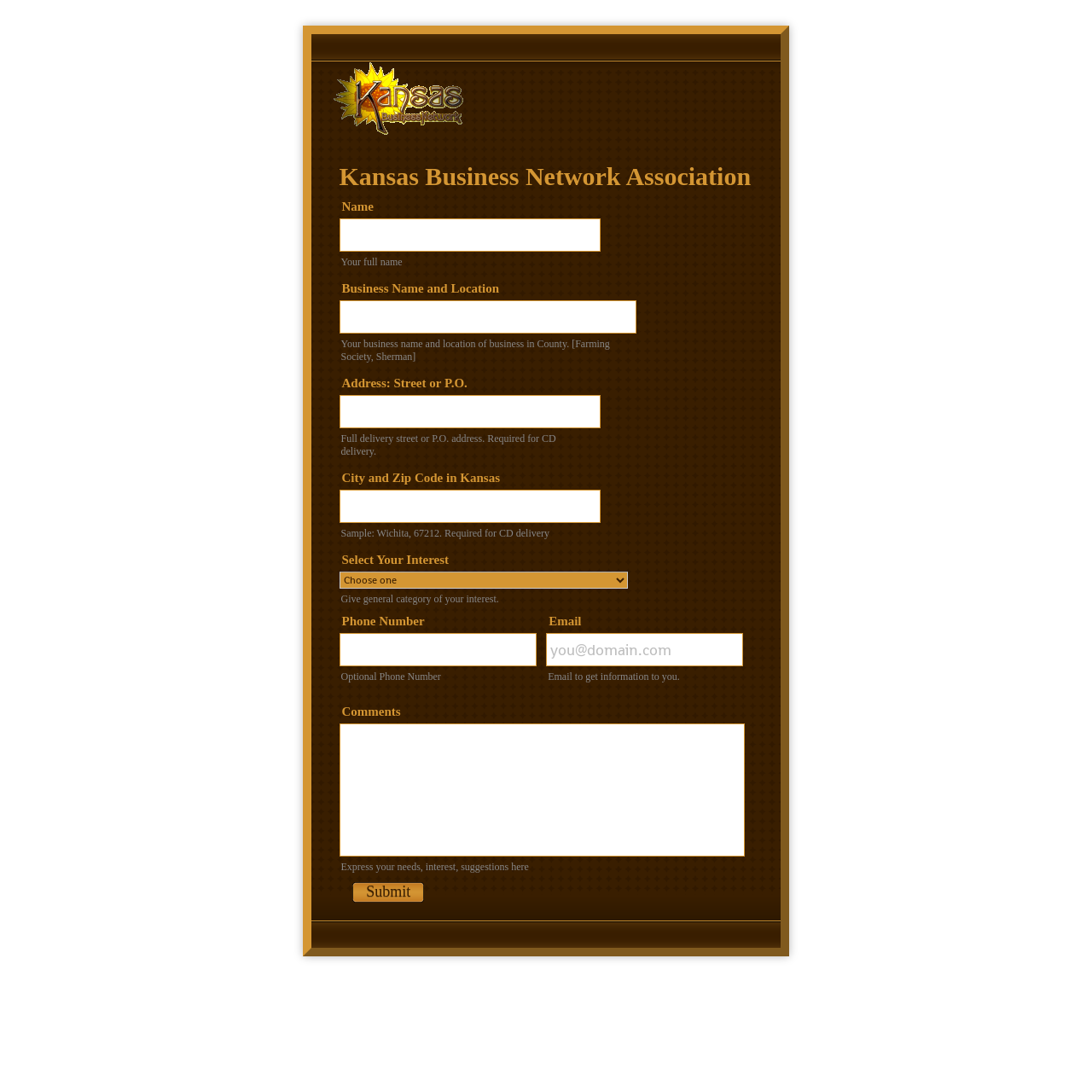Find the bounding box coordinates of the area to click in order to follow the instruction: "Submit the form".

[0.323, 0.808, 0.388, 0.827]